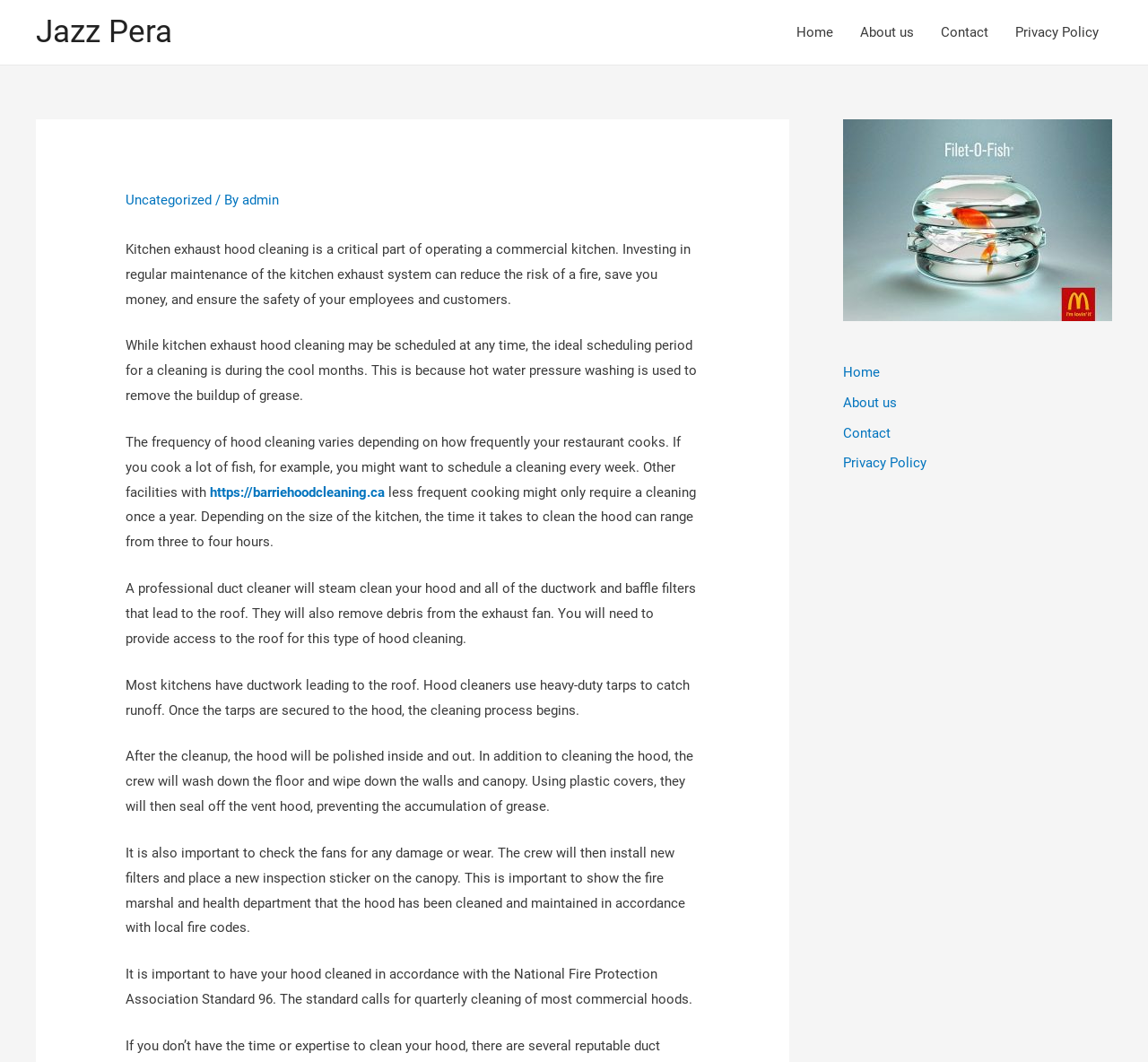Please identify the bounding box coordinates of where to click in order to follow the instruction: "Click on the 'Home' link in the navigation bar".

[0.682, 0.0, 0.738, 0.061]